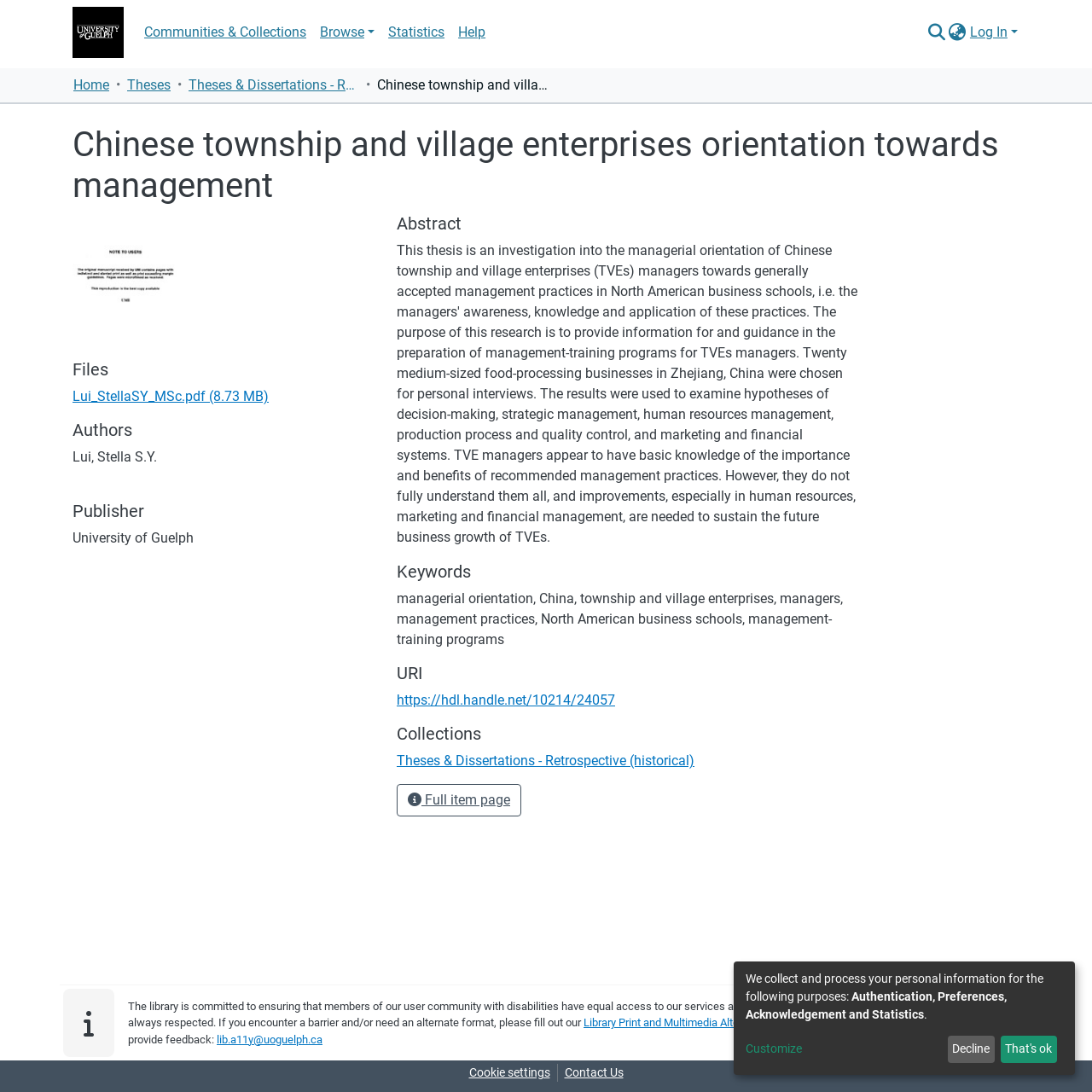Generate the text content of the main headline of the webpage.

Chinese township and village enterprises orientation towards management